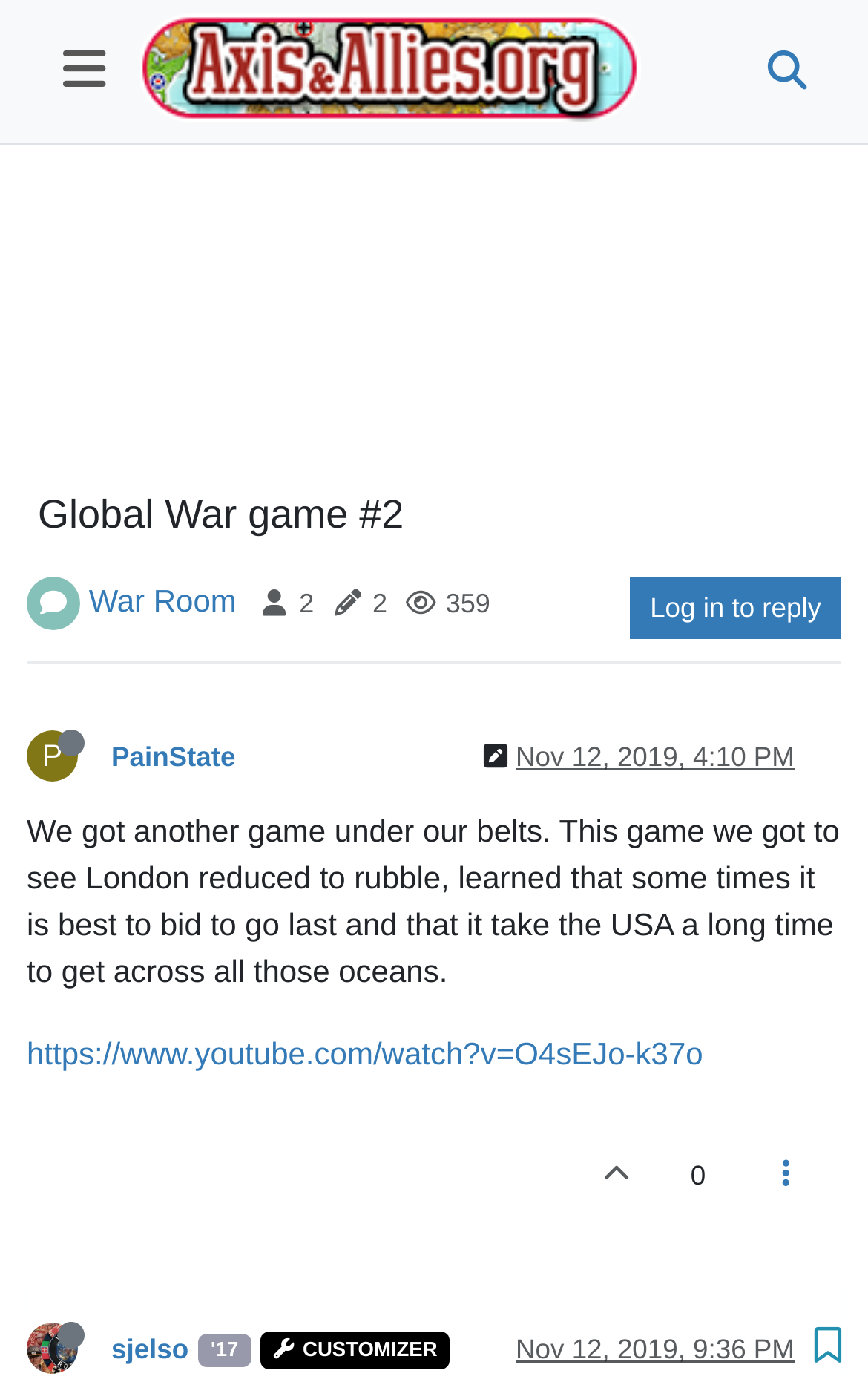Bounding box coordinates are specified in the format (top-left x, top-left y, bottom-right x, bottom-right y). All values are floating point numbers bounded between 0 and 1. Please provide the bounding box coordinate of the region this sentence describes: '17

[0.228, 0.407, 0.29, 0.432]